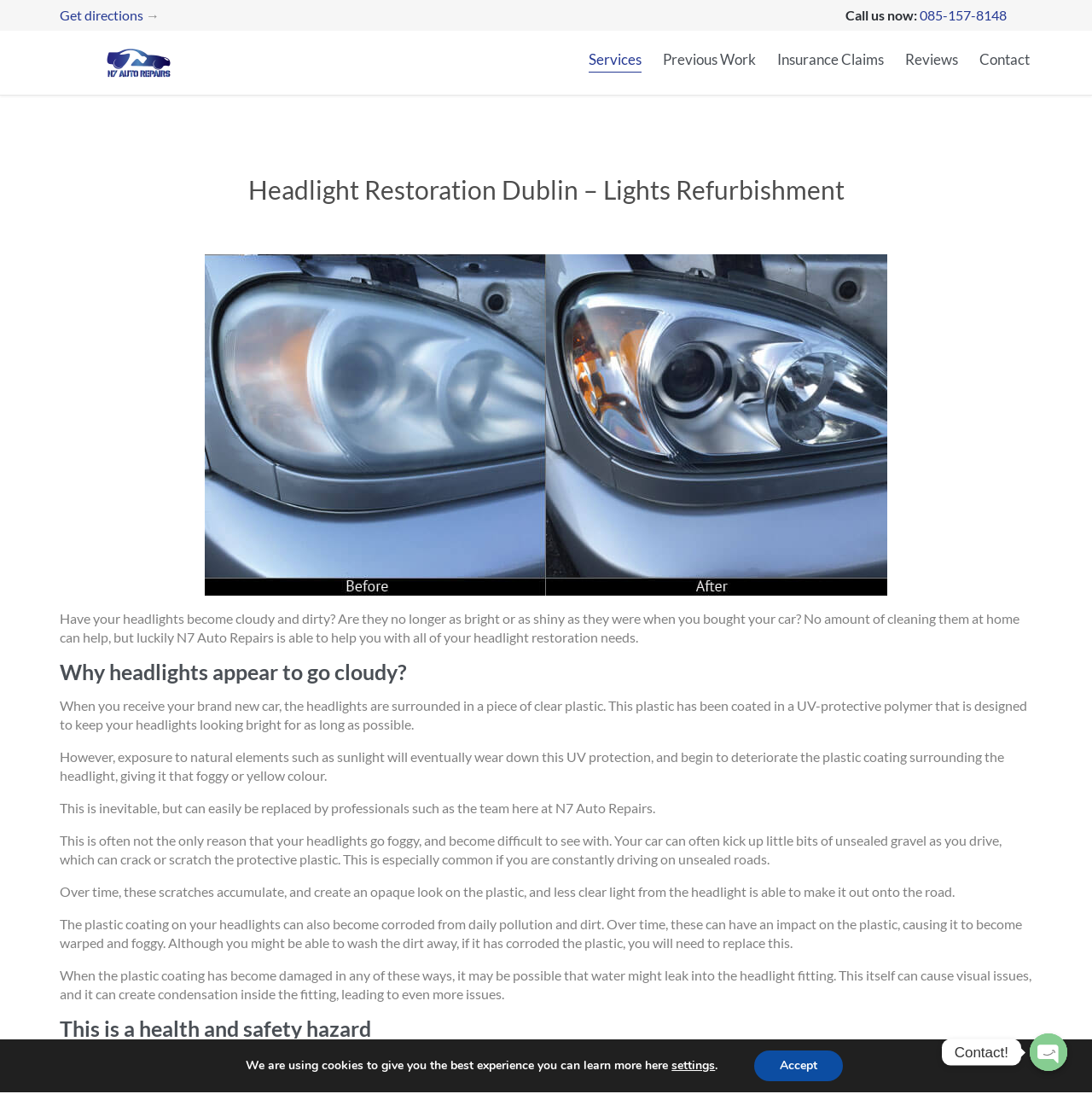How can you contact N7 Auto Repairs?
Please provide a single word or phrase as your answer based on the screenshot.

Phone, Whatsapp, or SMS